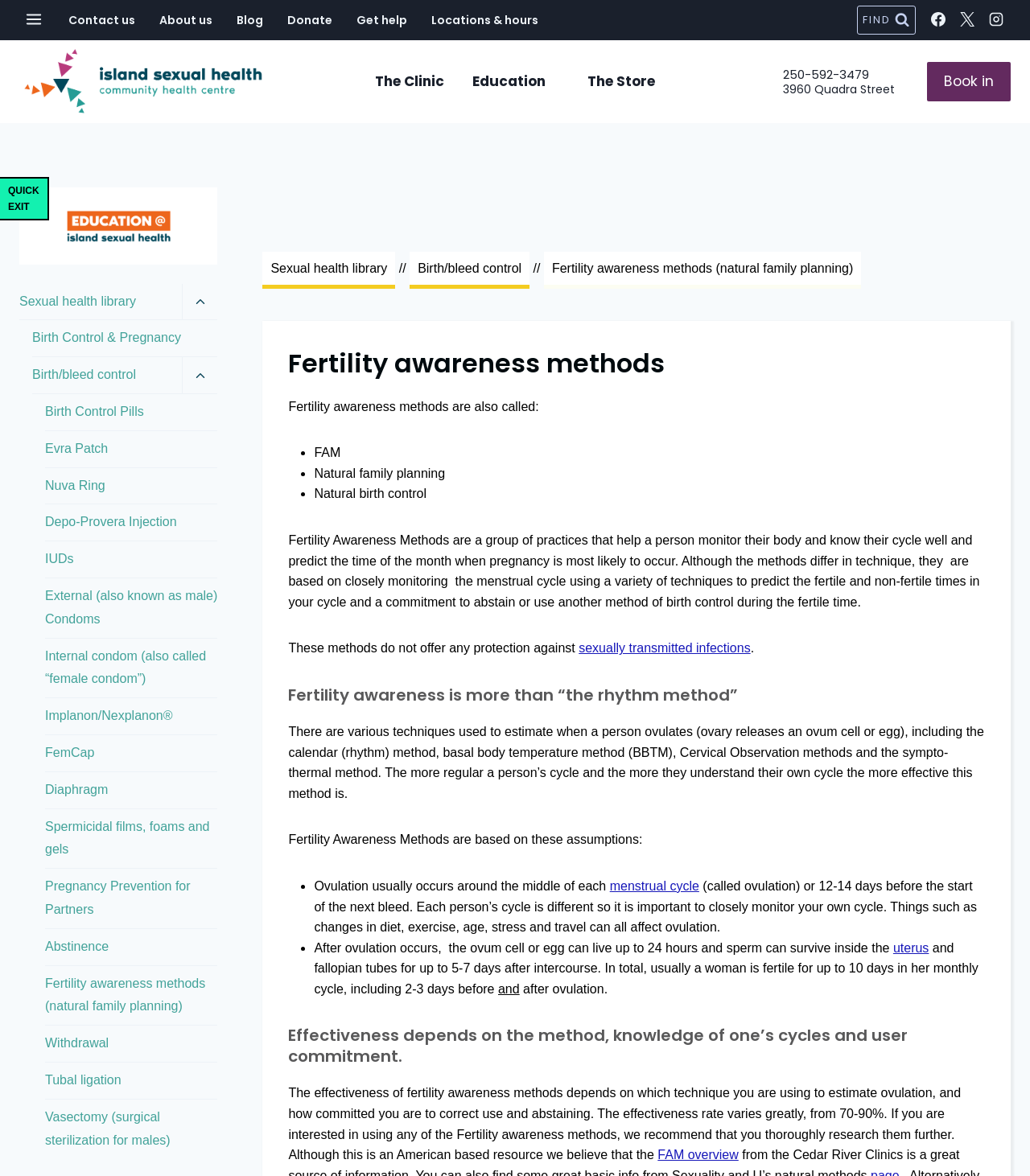Pinpoint the bounding box coordinates of the clickable area necessary to execute the following instruction: "Search for something using the search form". The coordinates should be given as four float numbers between 0 and 1, namely [left, top, right, bottom].

[0.832, 0.005, 0.889, 0.029]